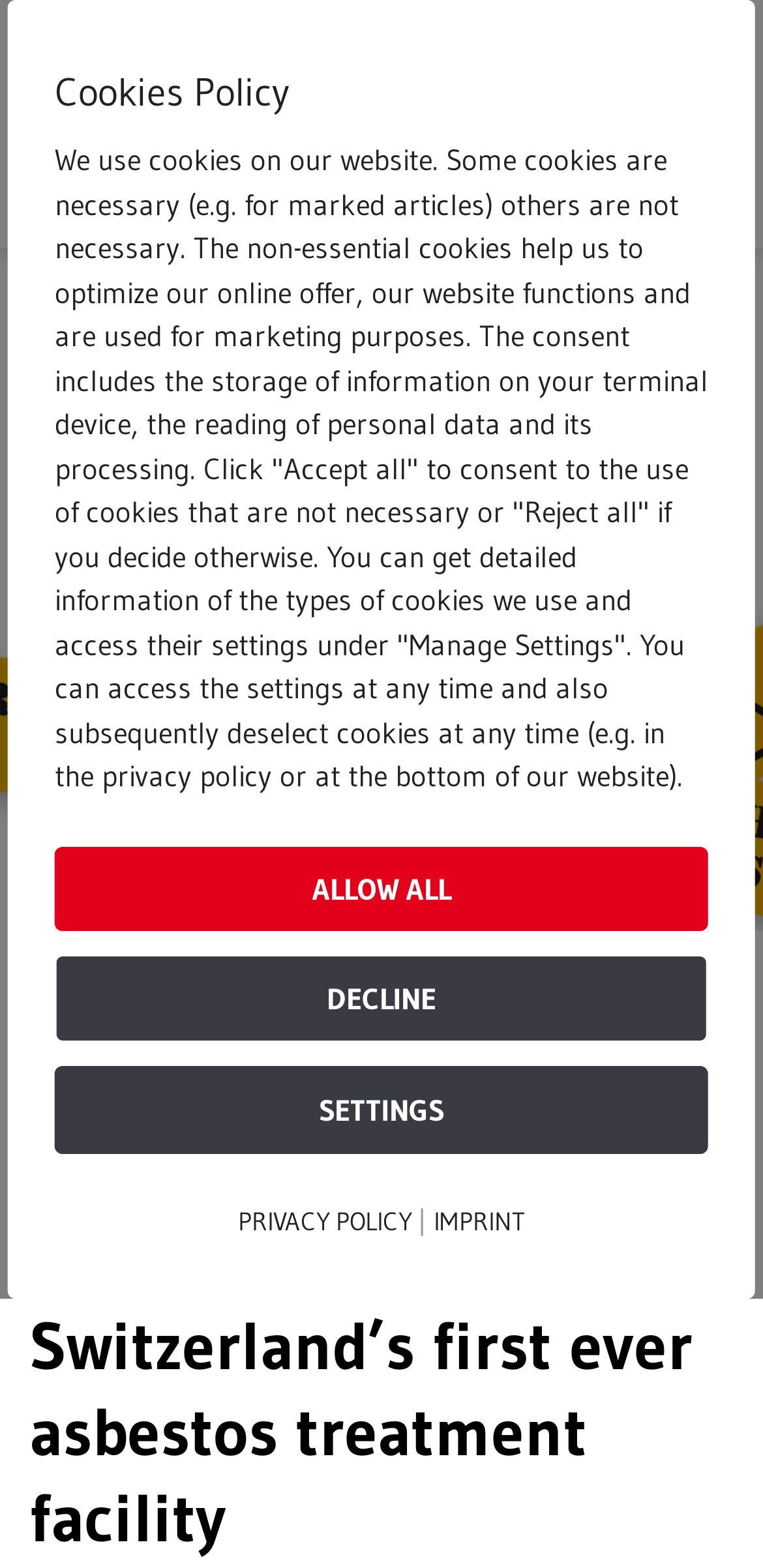Identify the bounding box coordinates of the area that should be clicked in order to complete the given instruction: "go to Home". The bounding box coordinates should be four float numbers between 0 and 1, i.e., [left, top, right, bottom].

[0.141, 0.65, 0.231, 0.676]